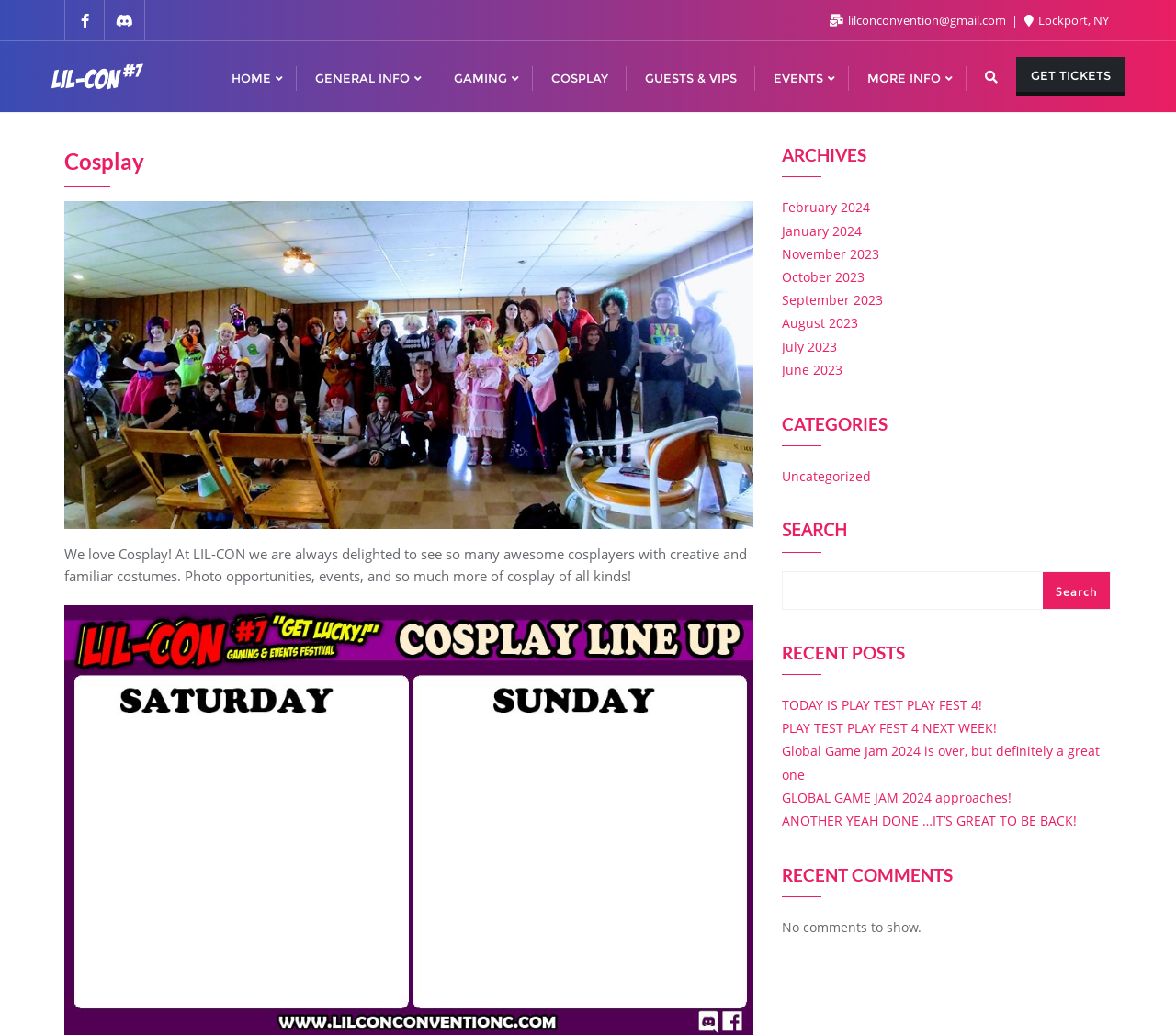What type of costumes are encouraged at LIL-CON?
Can you provide an in-depth and detailed response to the question?

I found the answer by reading the StaticText element 'We love Cosplay! At LIL-CON we are always delighted to see so many awesome cosplayers with creative and familiar costumes.', which indicates that LIL-CON encourages creative and familiar costumes.